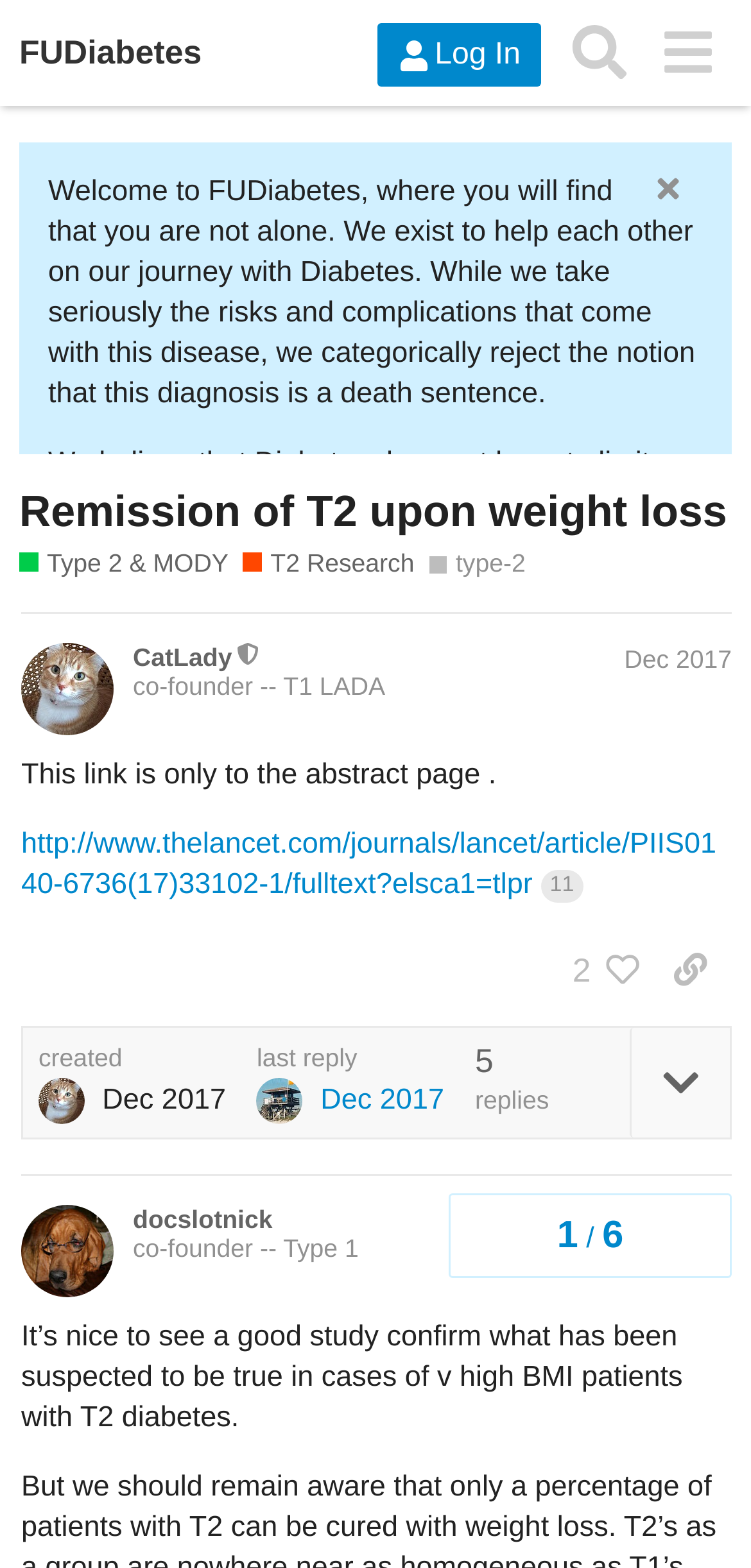Generate a thorough caption that explains the contents of the webpage.

The webpage is a community forum for people with diabetes, specifically focused on Type 2 diabetes and MODY (Maturity-Onset Diabetes of the Young). At the top of the page, there is a header section with a logo and navigation buttons, including "Log In", "Search", and a menu button. Below the header, there is a welcome message that introduces the community and its purpose.

The main content of the page is divided into two sections. The first section provides steps to help new users get started in the community, including reading about why the community is different, reviewing community guidelines, uploading a profile picture, and introducing themselves on the intro thread.

The second section appears to be a discussion forum, with a topic titled "Remission of T2 upon weight loss" and several posts from users. The first post is from a user named CatLady, who is a moderator and co-founder of the community. The post includes a link to an abstract page and a brief description of the article. Below the post, there are buttons to like the post, copy a link to the post, and view replies. There are also indicators showing the number of clicks and likes on the post.

Further down the page, there are additional posts from other users, including docslotnick, who is also a co-founder of the community. The posts include text and links to external articles, as well as buttons to like and reply to the posts. The page also includes a navigation section at the bottom, showing the topic progress and allowing users to navigate through the discussion.